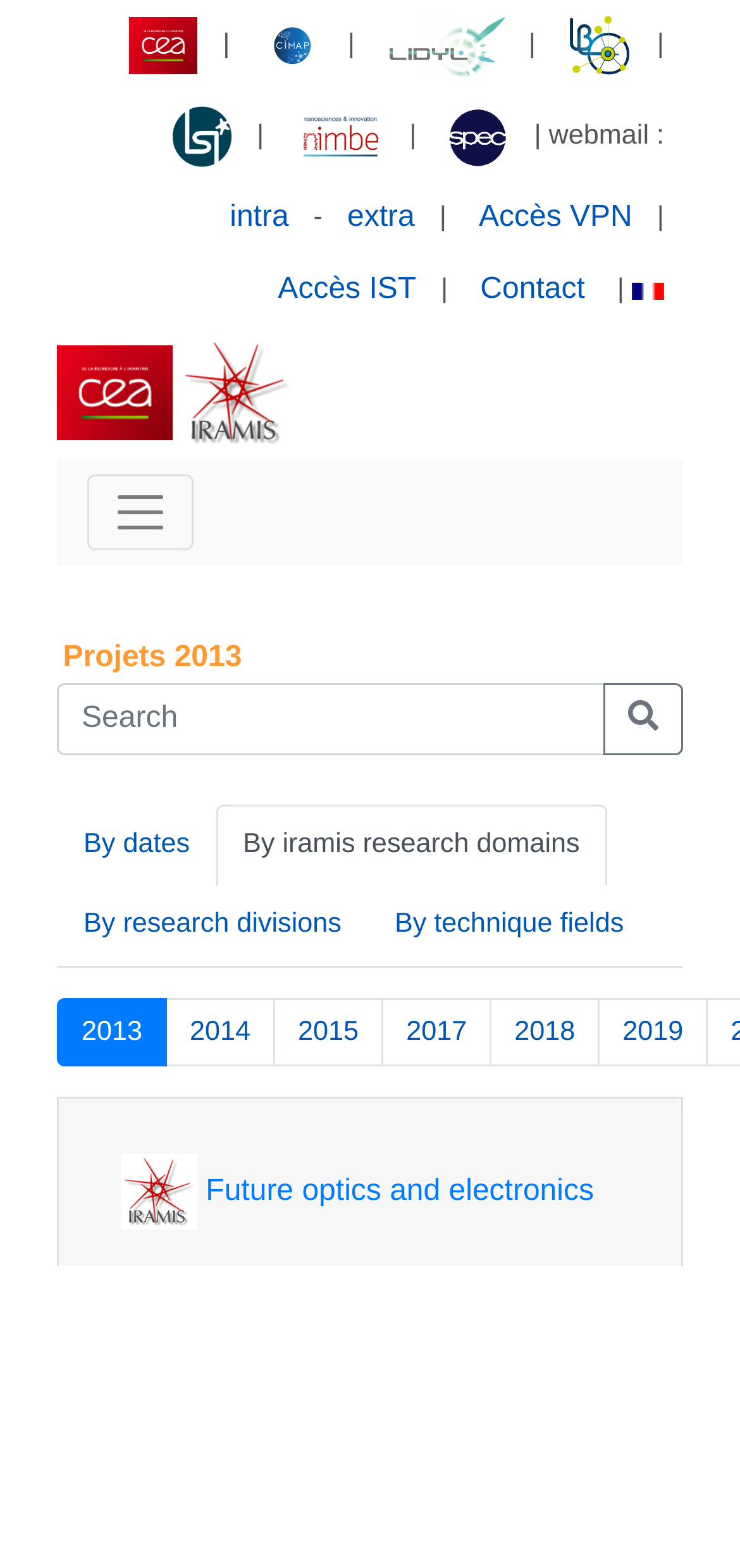Point out the bounding box coordinates of the section to click in order to follow this instruction: "click the first project link".

[0.14, 0.002, 0.301, 0.056]